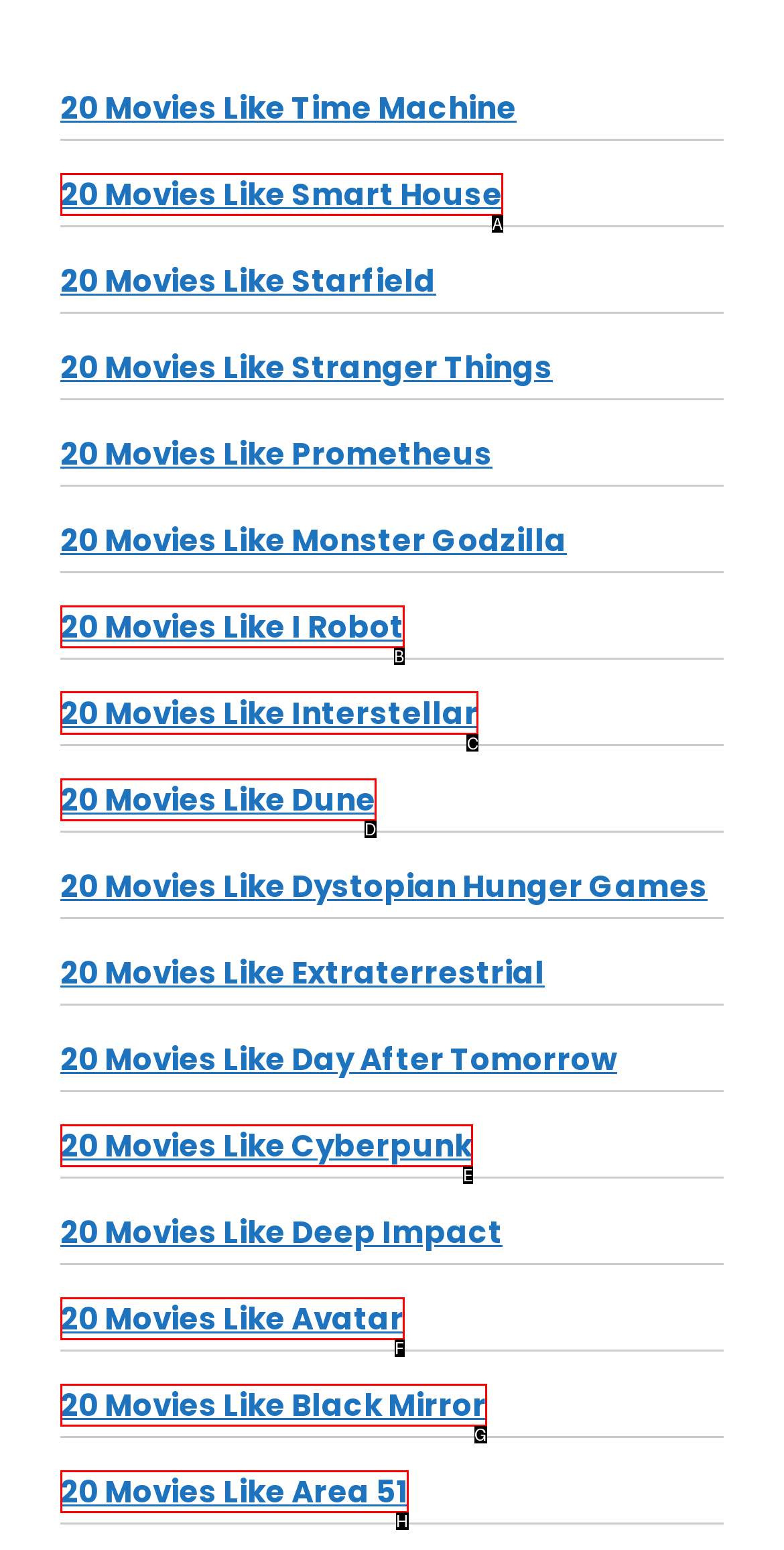Select the letter of the UI element you need to click on to fulfill this task: check out movies like Interstellar. Write down the letter only.

C